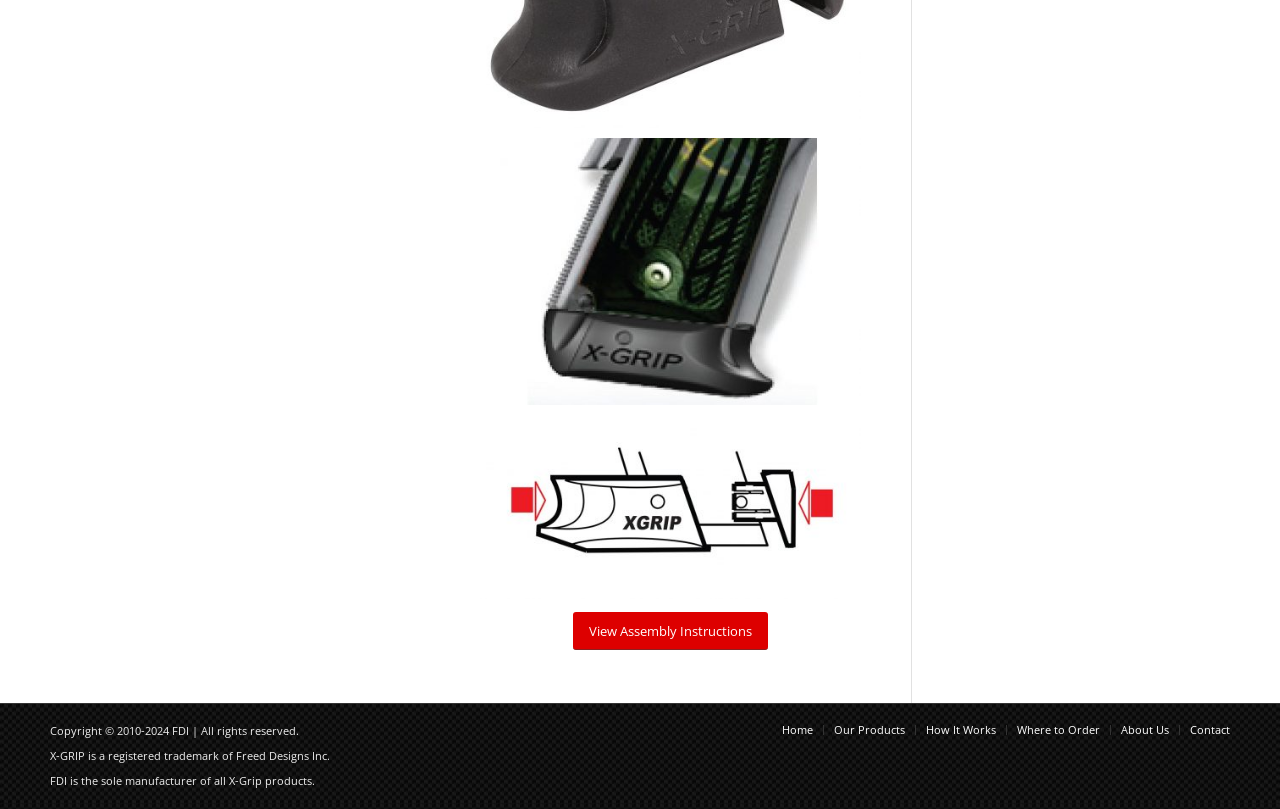Please locate the bounding box coordinates for the element that should be clicked to achieve the following instruction: "View Assembly Instructions". Ensure the coordinates are given as four float numbers between 0 and 1, i.e., [left, top, right, bottom].

[0.448, 0.756, 0.6, 0.804]